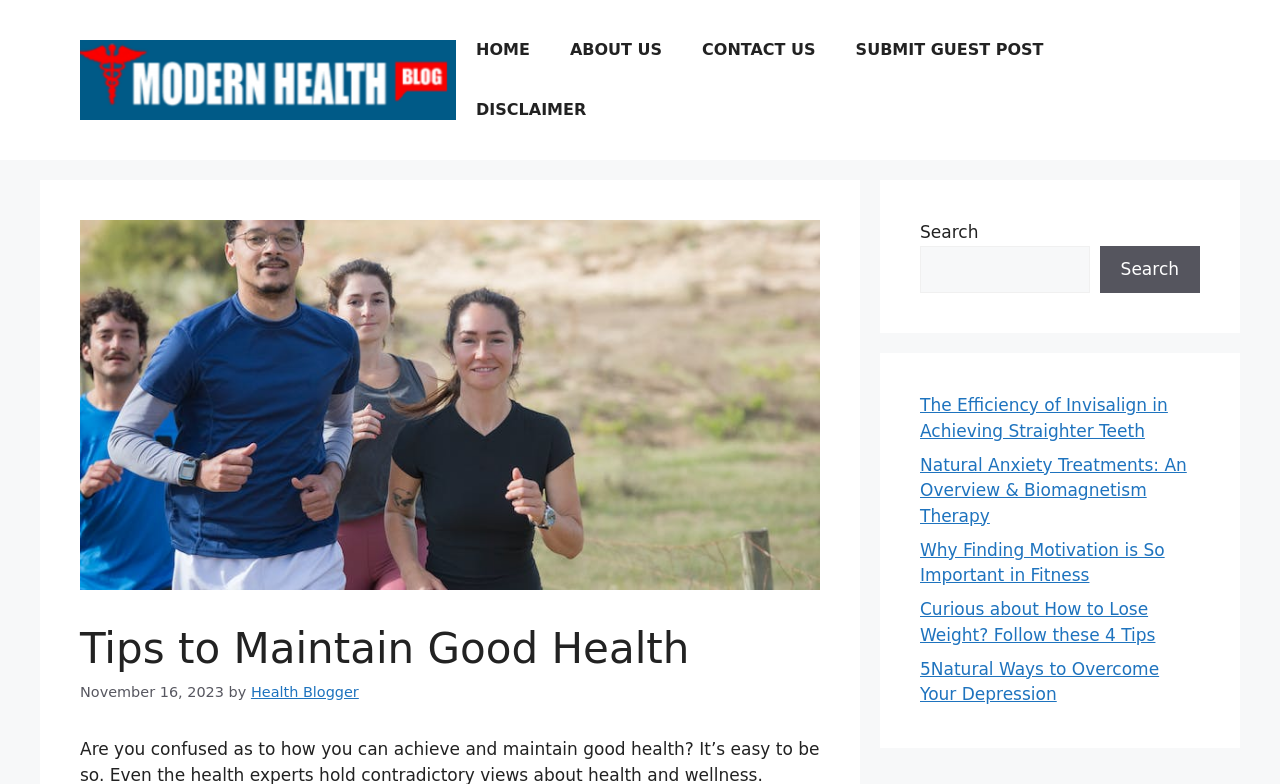Identify the bounding box coordinates of the clickable region to carry out the given instruction: "submit a guest post".

[0.653, 0.026, 0.831, 0.102]